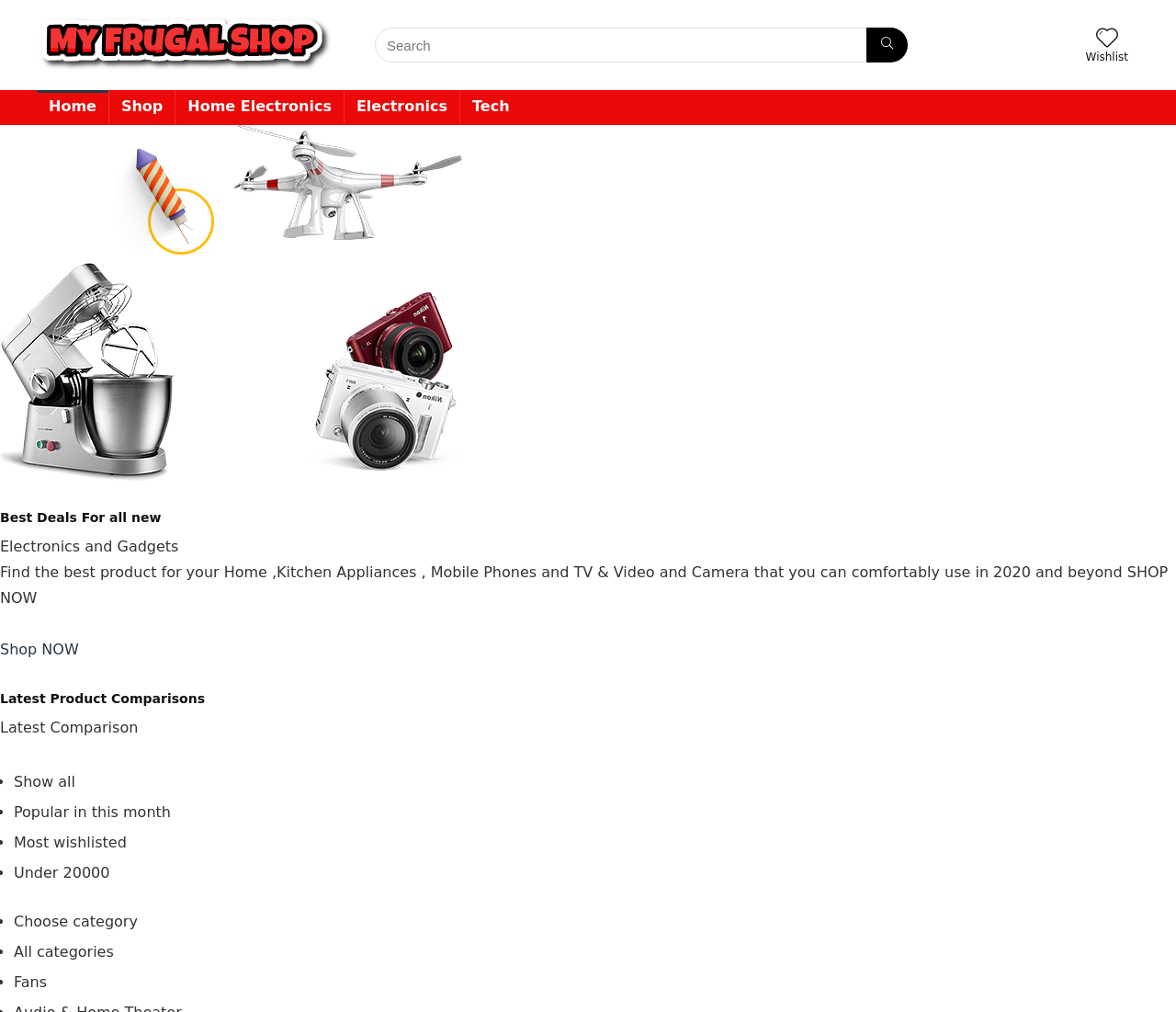Provide the bounding box coordinates of the UI element that matches the description: "Electronics".

[0.293, 0.089, 0.391, 0.124]